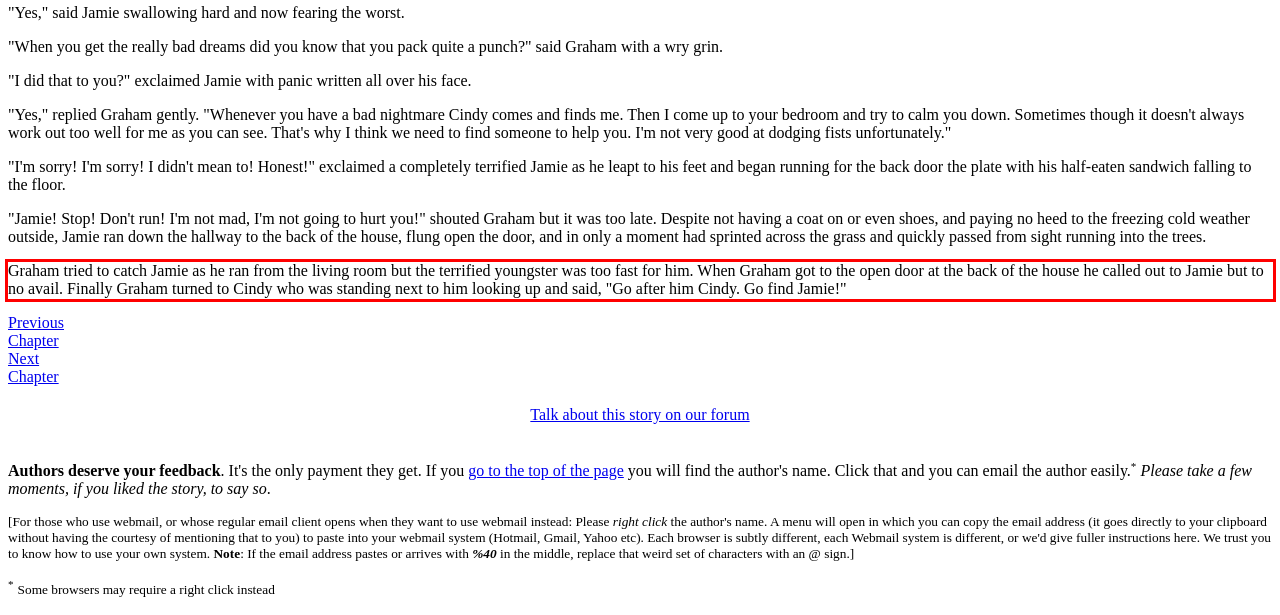Examine the webpage screenshot and use OCR to recognize and output the text within the red bounding box.

Graham tried to catch Jamie as he ran from the living room but the terrified youngster was too fast for him. When Graham got to the open door at the back of the house he called out to Jamie but to no avail. Finally Graham turned to Cindy who was standing next to him looking up and said, "Go after him Cindy. Go find Jamie!"